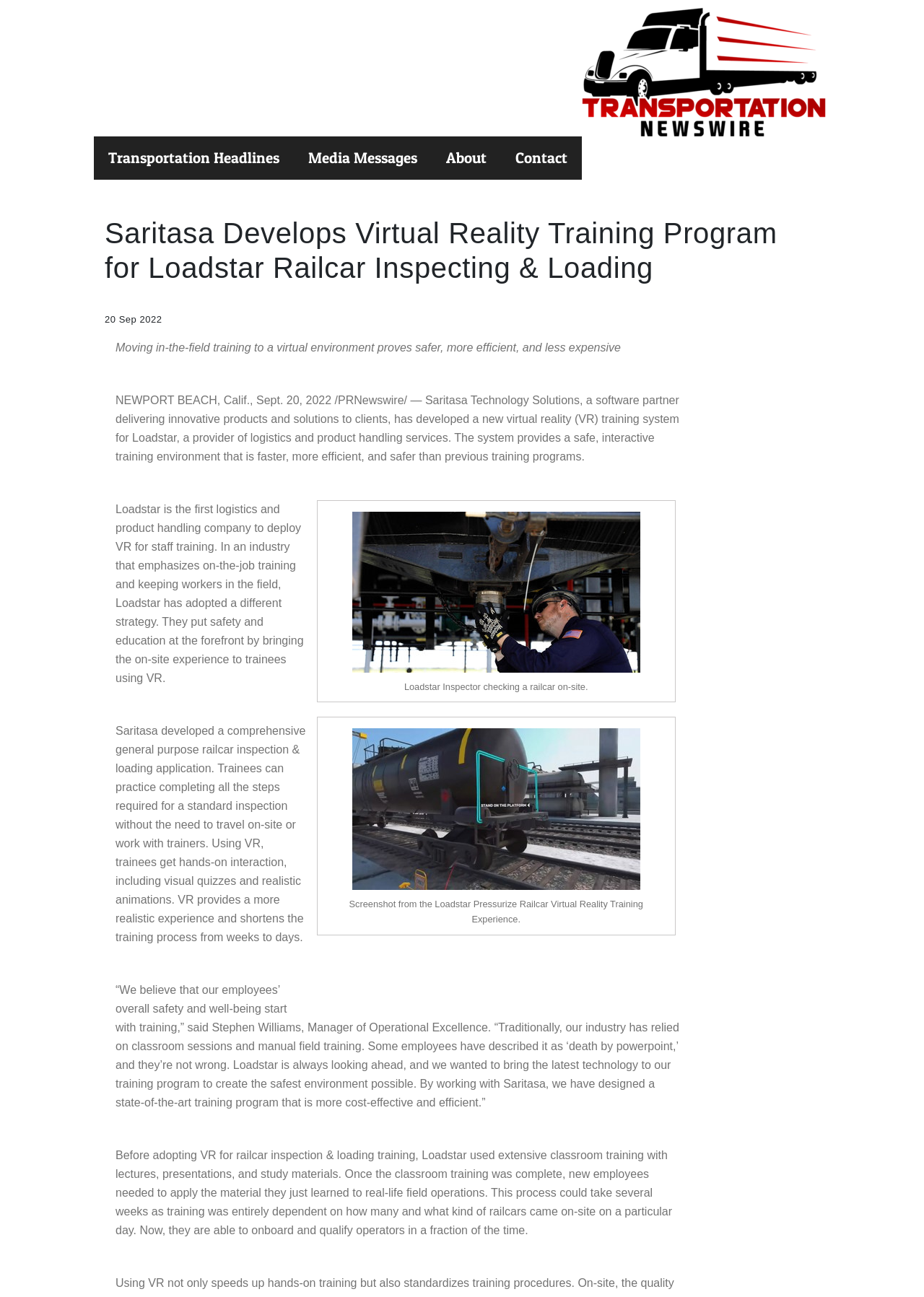Use a single word or phrase to answer the question: What is the name of the logistics and product handling company that deployed VR for staff training?

Loadstar